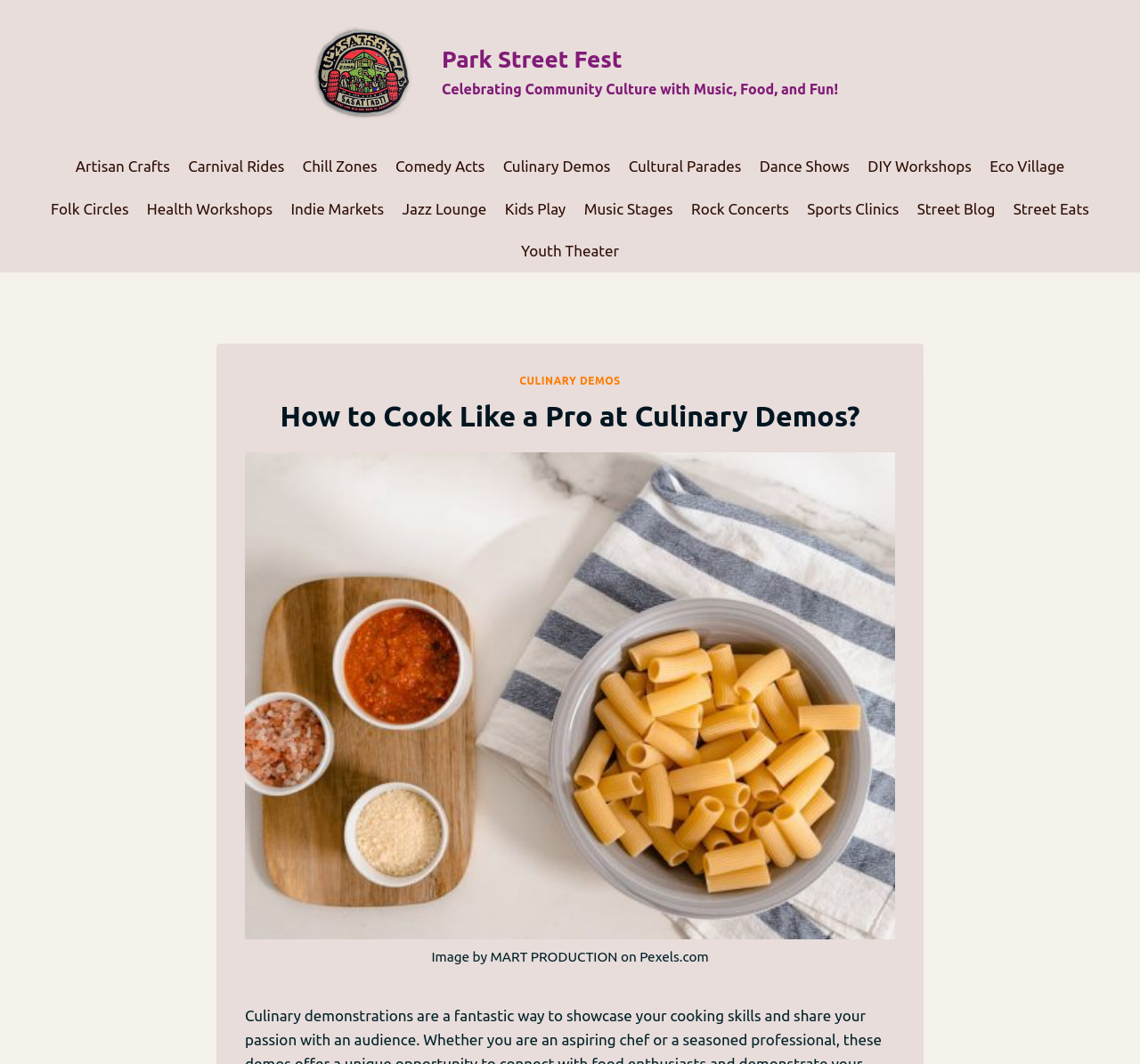Using a single word or phrase, answer the following question: 
What type of event is 'Culinary Demos'?

Cooking demonstration